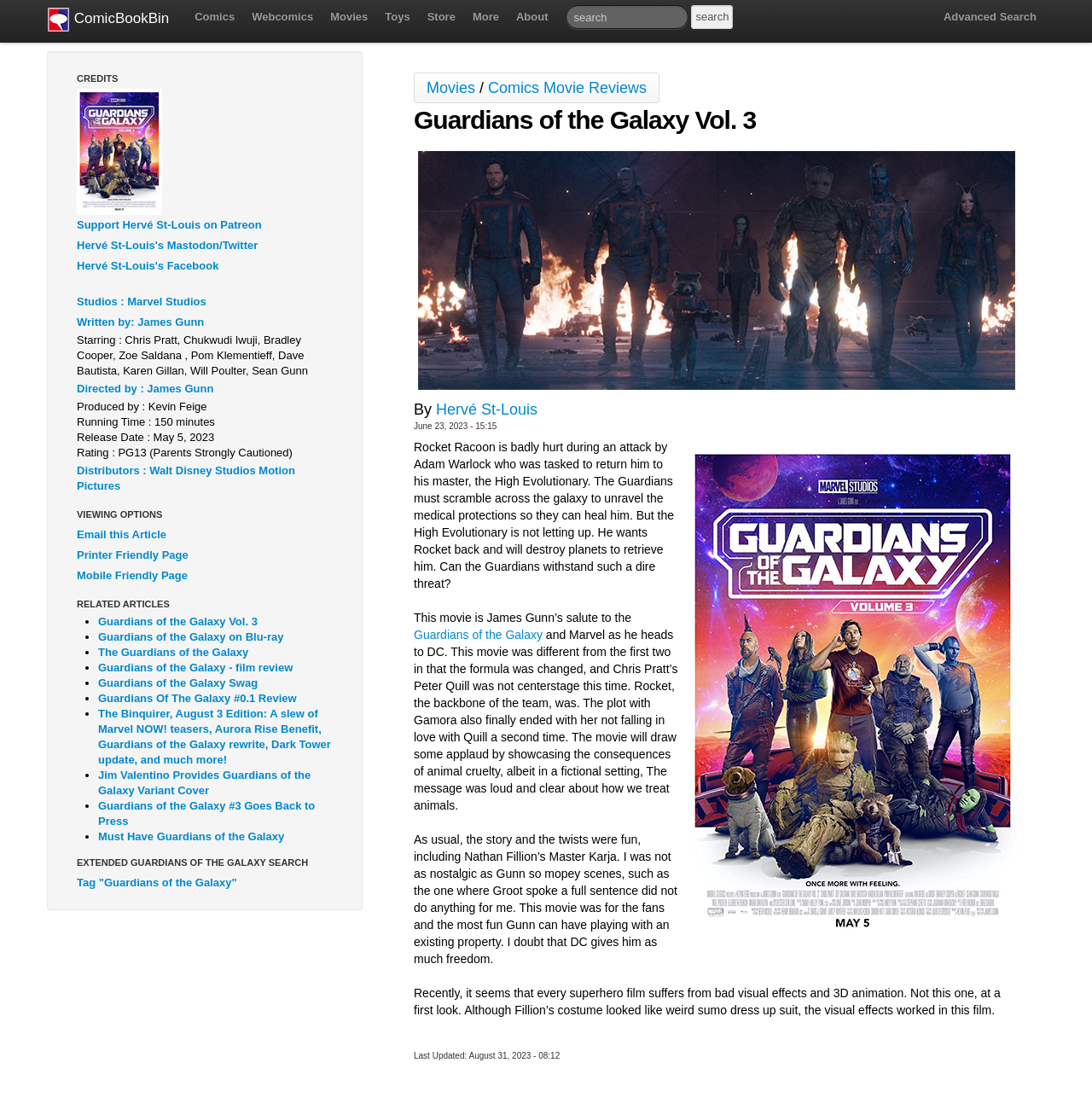Identify the bounding box coordinates of the section to be clicked to complete the task described by the following instruction: "Click on the 'Teens The Top 6 States for Teens Struggling with Behavioral Issues' link". The coordinates should be four float numbers between 0 and 1, formatted as [left, top, right, bottom].

None